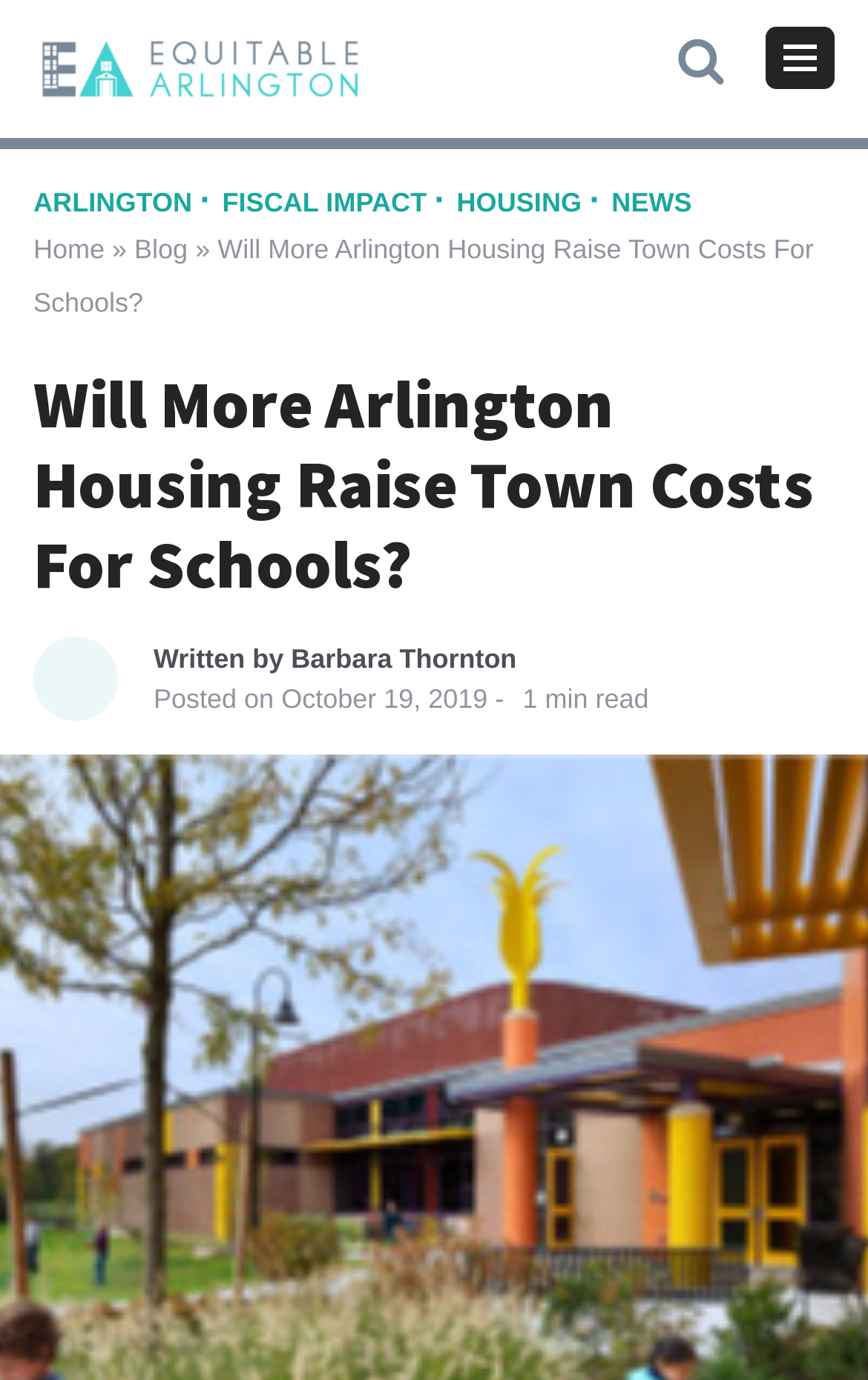Please locate the UI element described by "Barbara Thornton" and provide its bounding box coordinates.

[0.335, 0.466, 0.595, 0.489]